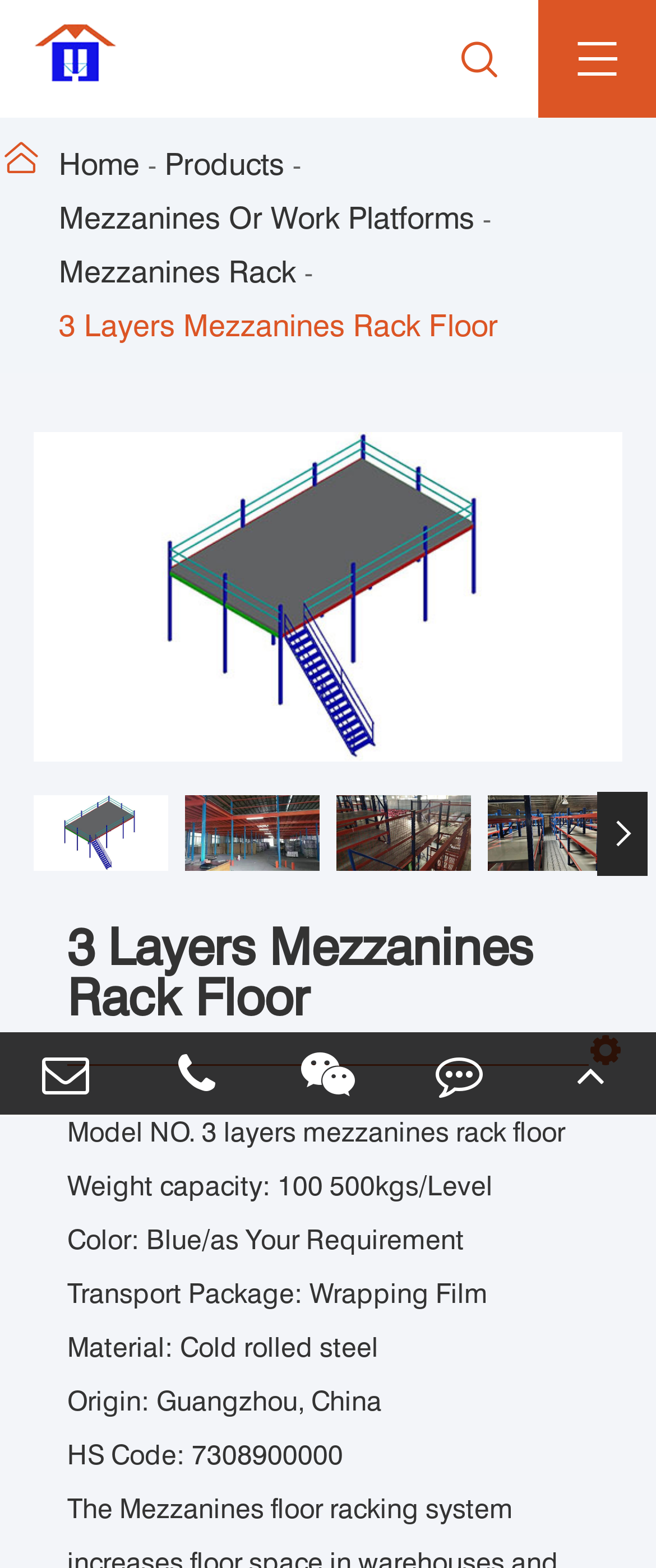Provide the bounding box coordinates for the UI element that is described by this text: "". The coordinates should be in the form of four float numbers between 0 and 1: [left, top, right, bottom].

[0.91, 0.505, 0.987, 0.558]